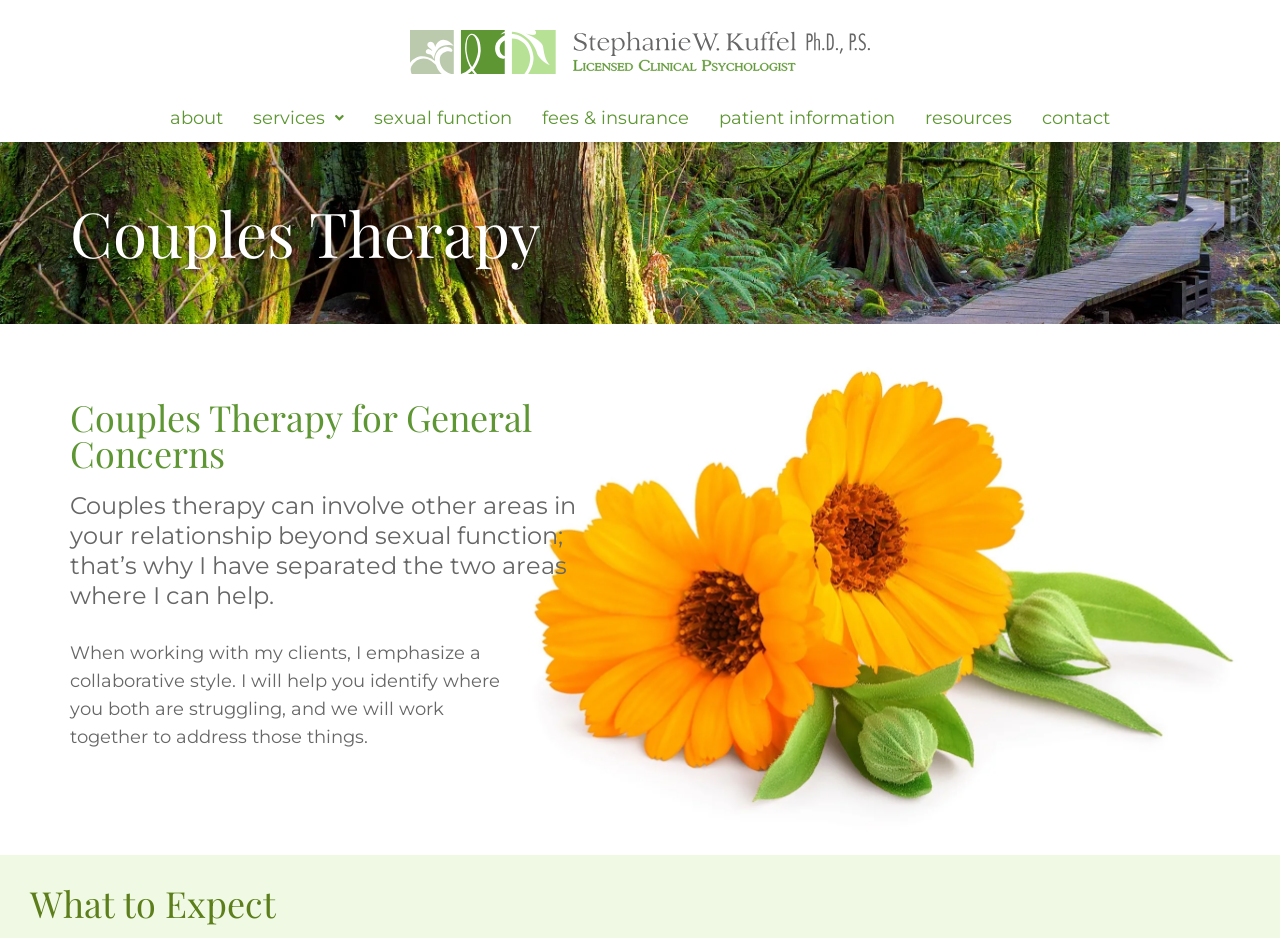What is the section below 'Couples Therapy' about?
Use the information from the image to give a detailed answer to the question.

The section below 'Couples Therapy' is about 'What to Expect', as indicated by the heading 'What to Expect' at the bottom of the webpage.